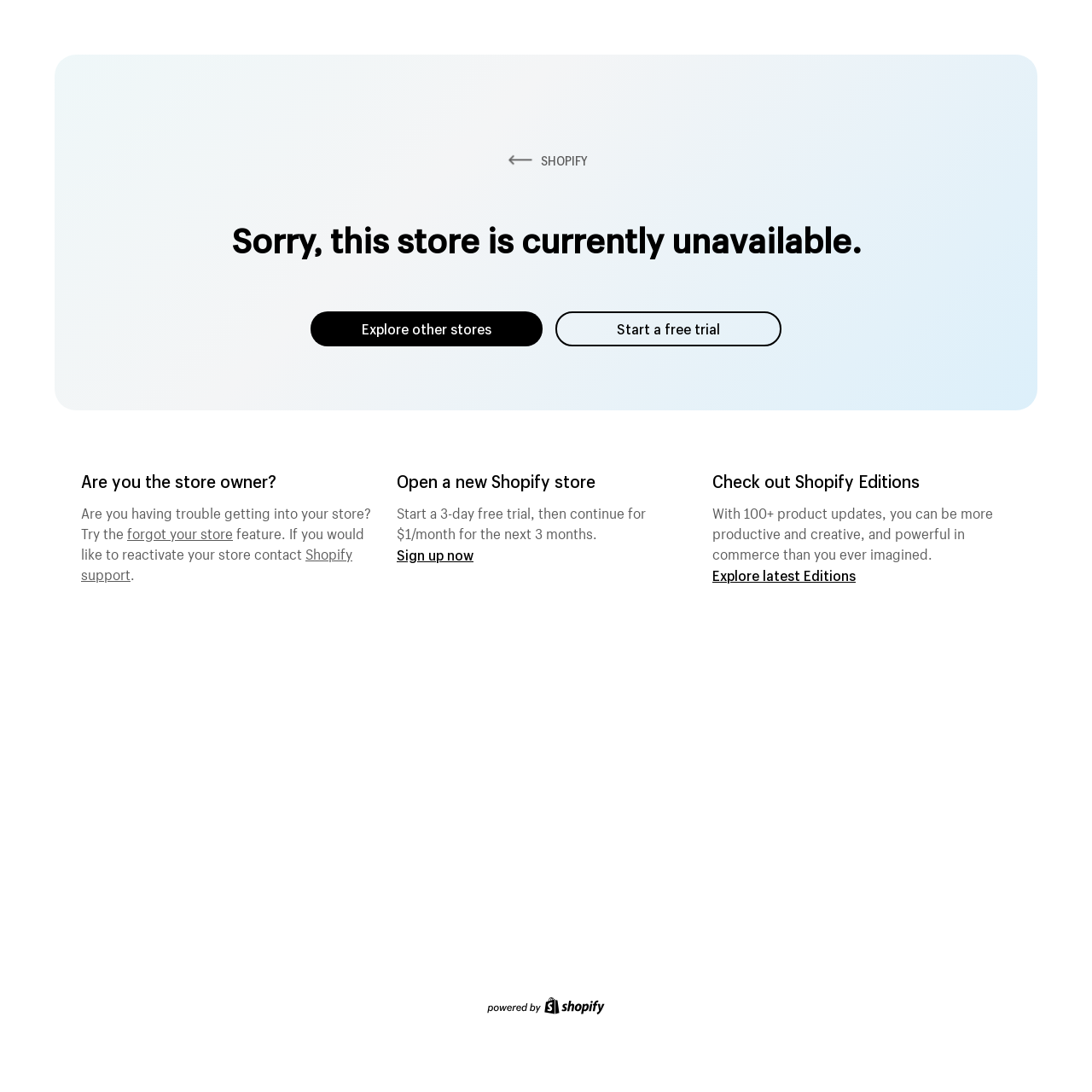Identify and extract the heading text of the webpage.

Sorry, this store is currently unavailable.